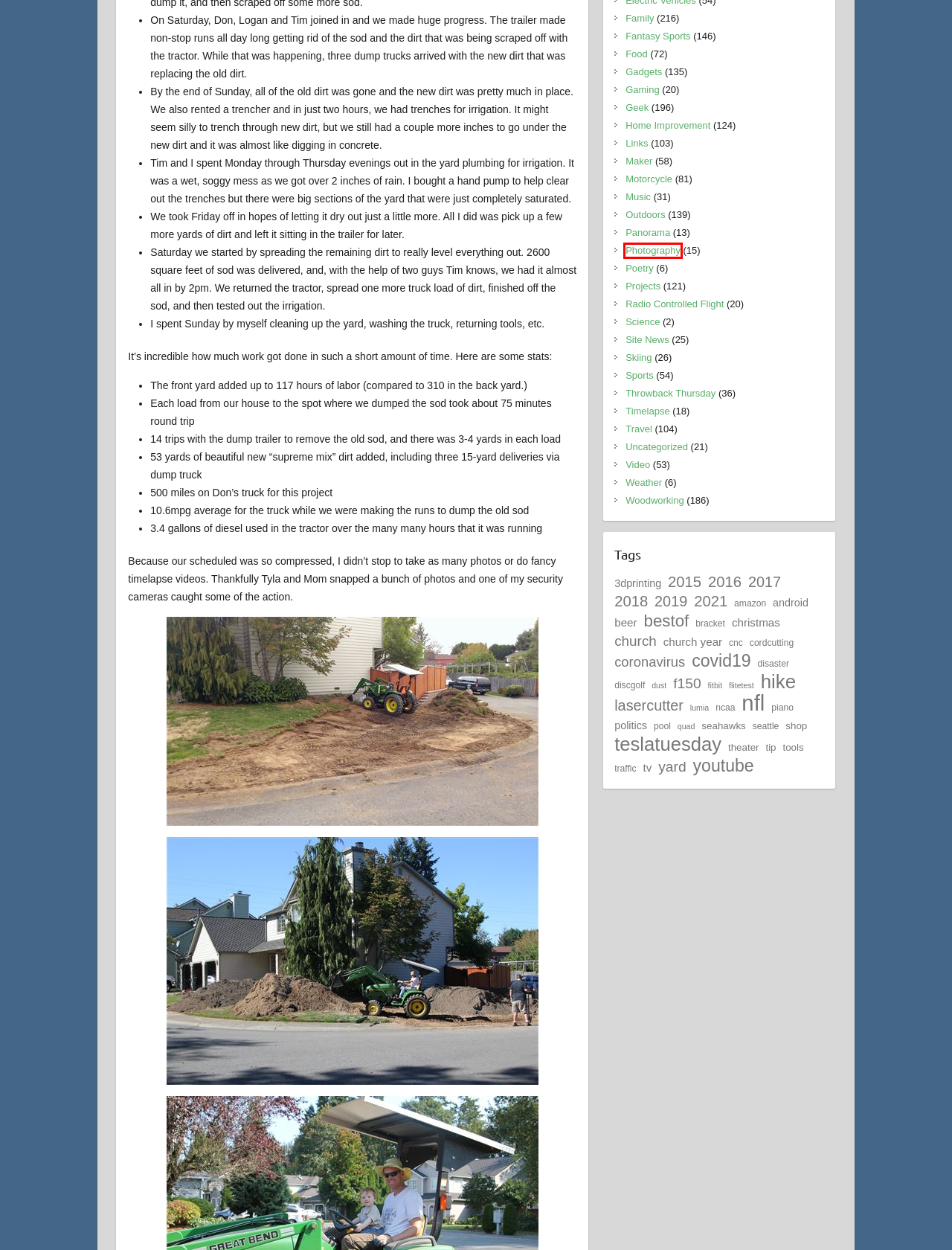A screenshot of a webpage is given with a red bounding box around a UI element. Choose the description that best matches the new webpage shown after clicking the element within the red bounding box. Here are the candidates:
A. church year – Studio711.com – Ben Martens
B. tv – Studio711.com – Ben Martens
C. cnc – Studio711.com – Ben Martens
D. Photography – Studio711.com – Ben Martens
E. christmas – Studio711.com – Ben Martens
F. 2017 – Studio711.com – Ben Martens
G. tools – Studio711.com – Ben Martens
H. beer – Studio711.com – Ben Martens

D